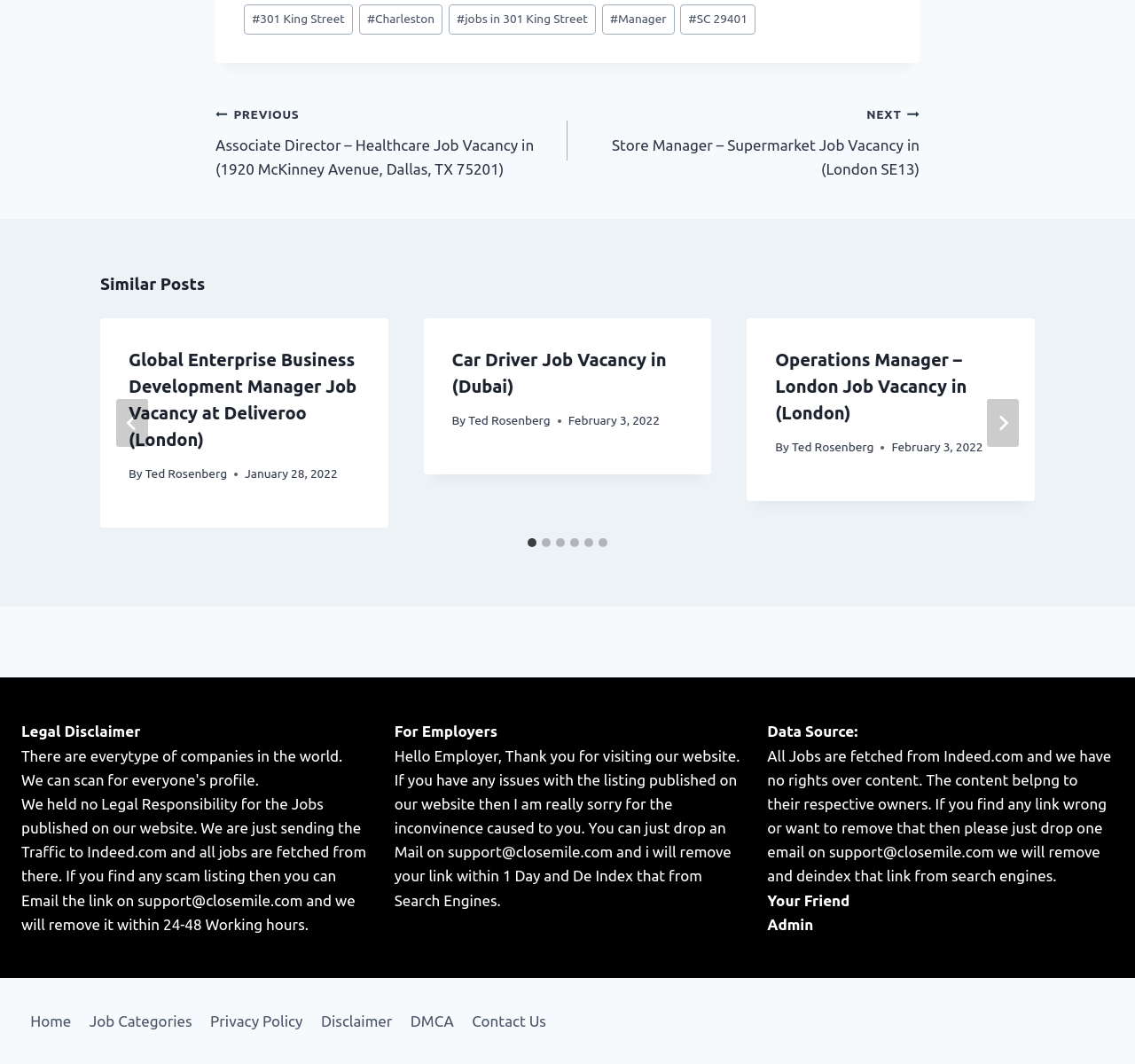How many job postings are displayed on this webpage?
Please give a detailed answer to the question using the information shown in the image.

I counted the number of tab panels with job postings, and there are 6 of them, each with a job title, company name, and location.